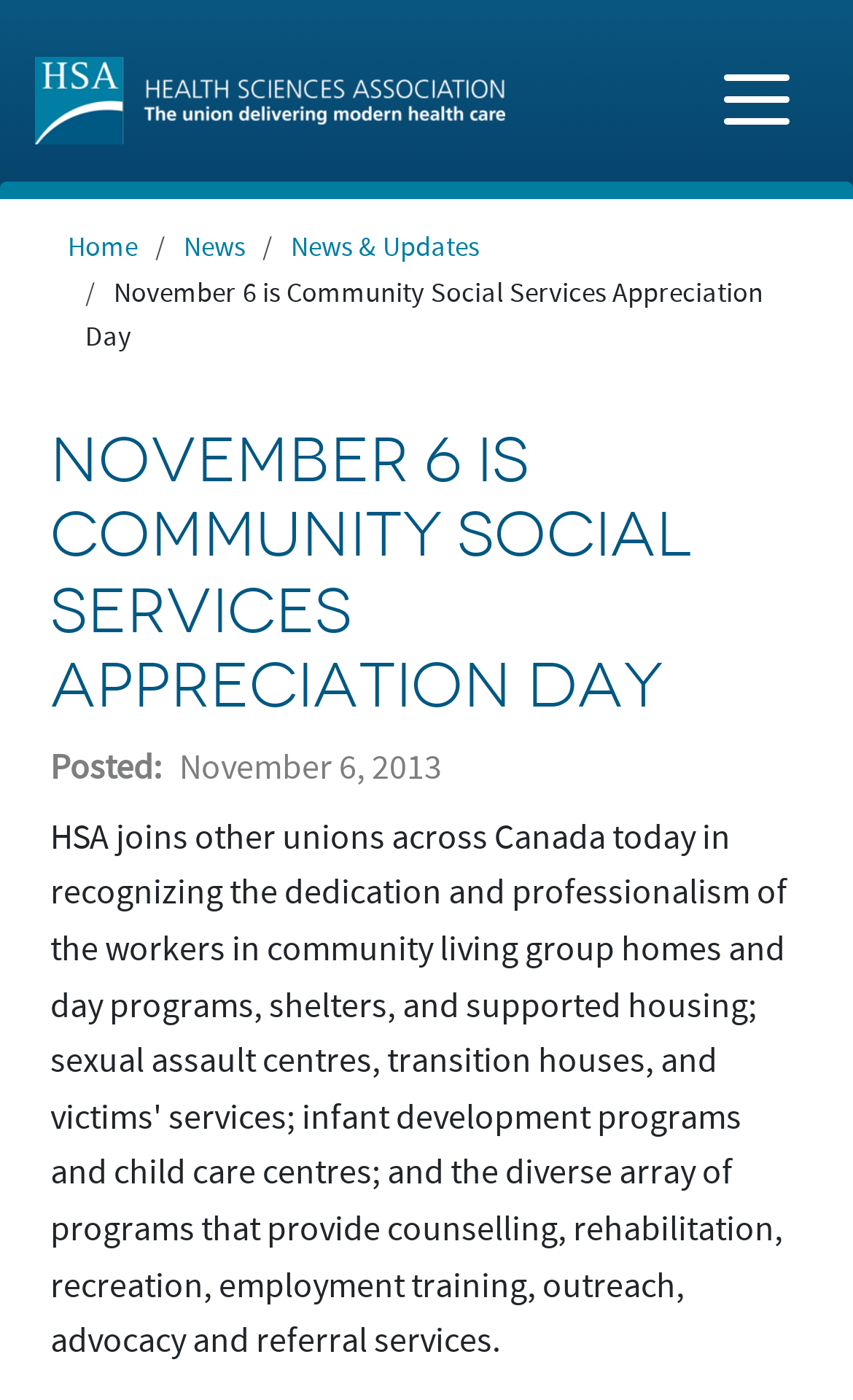What is the date of the news post?
Refer to the image and give a detailed answer to the question.

The date of the news post can be found in the static text 'November 6, 2013', which is located below the heading and above the main content of the page.